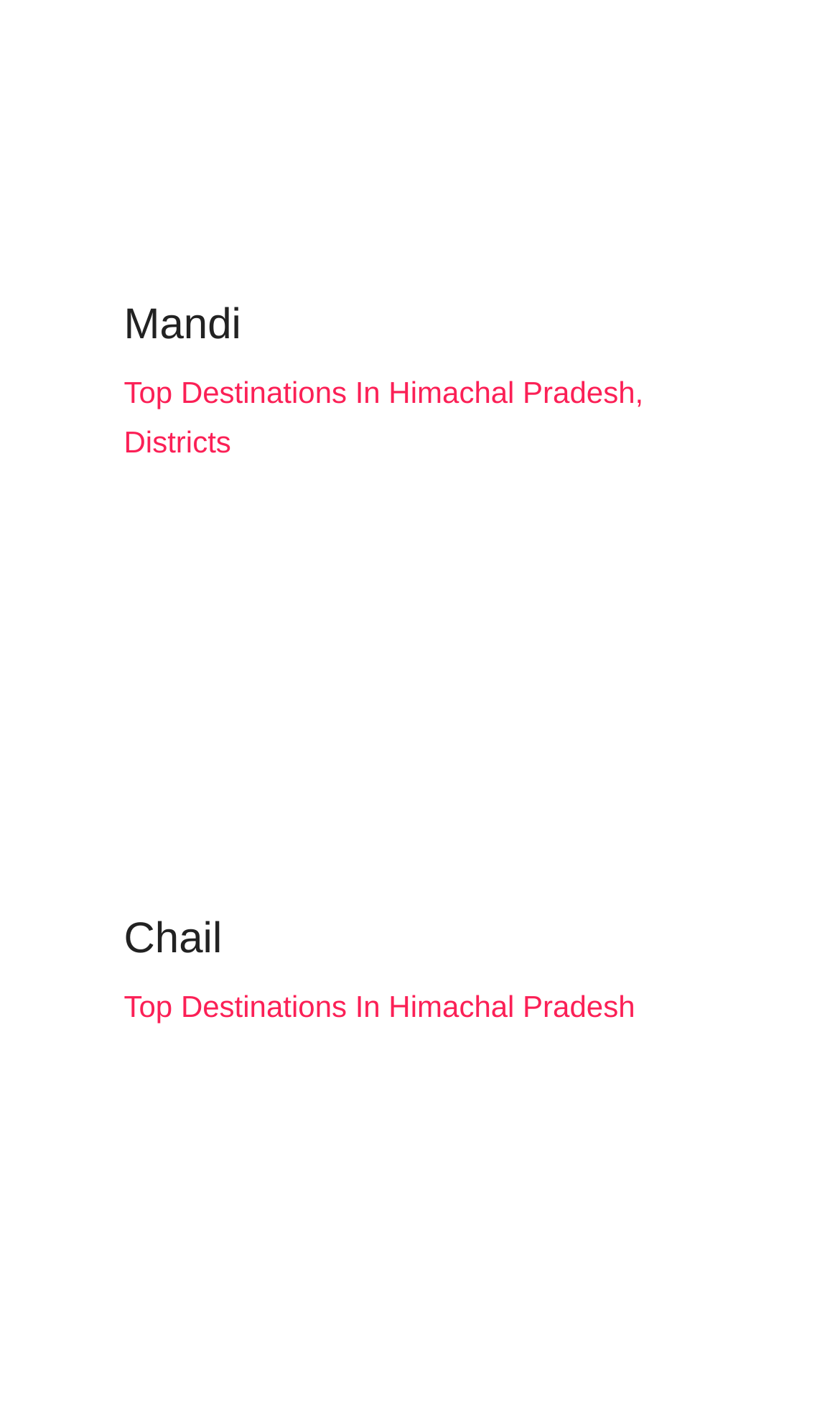Are the destinations listed in a specific order?
Answer with a single word or phrase, using the screenshot for reference.

No